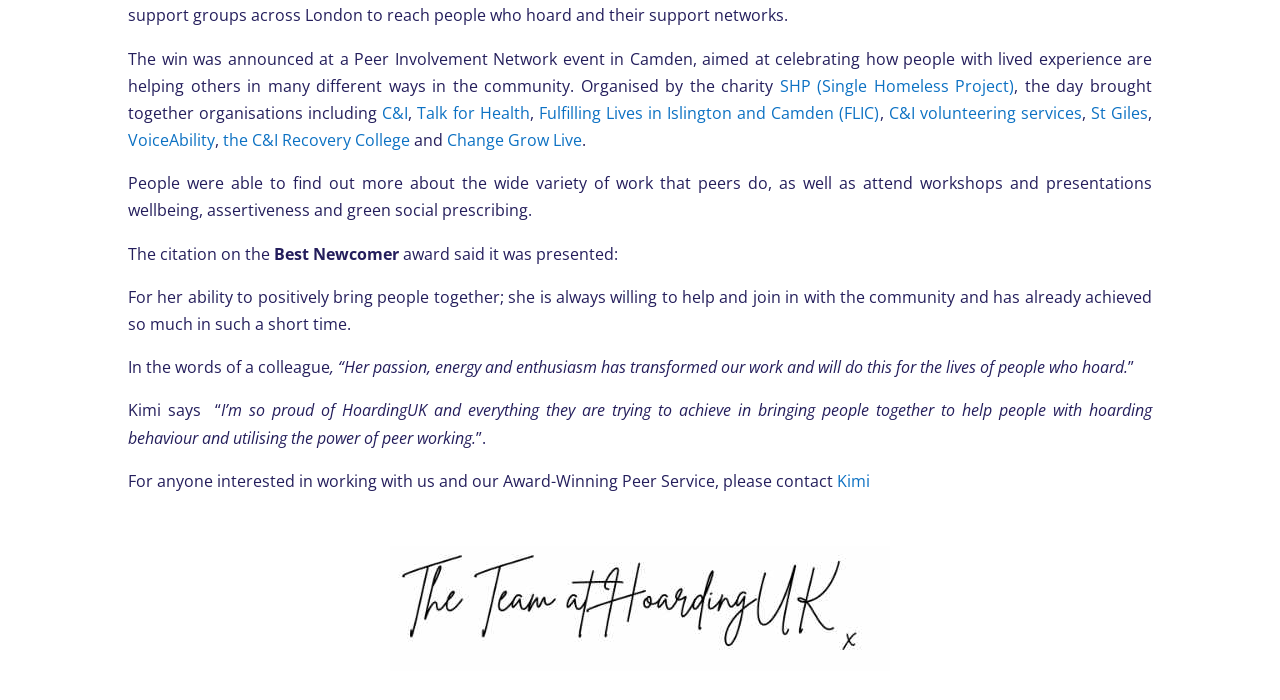Please identify the bounding box coordinates of the area that needs to be clicked to fulfill the following instruction: "Learn more about Fulfilling Lives in Islington and Camden."

[0.421, 0.146, 0.687, 0.177]